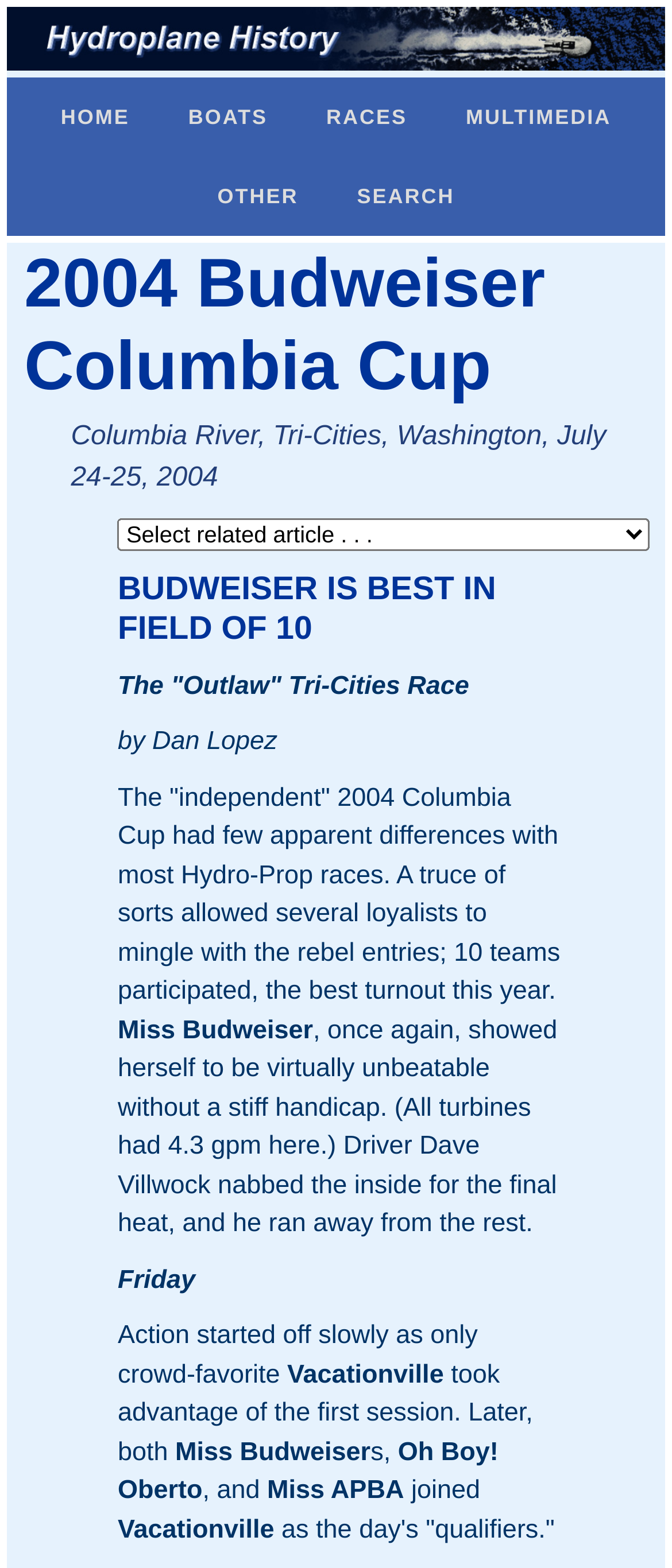Refer to the screenshot and give an in-depth answer to this question: What is the name of the driver who won the final heat?

I determined the answer by reading the text '(Driver Dave Villwock nabbed the inside for the final heat, and he ran away from the rest.)' which mentions the driver's name.